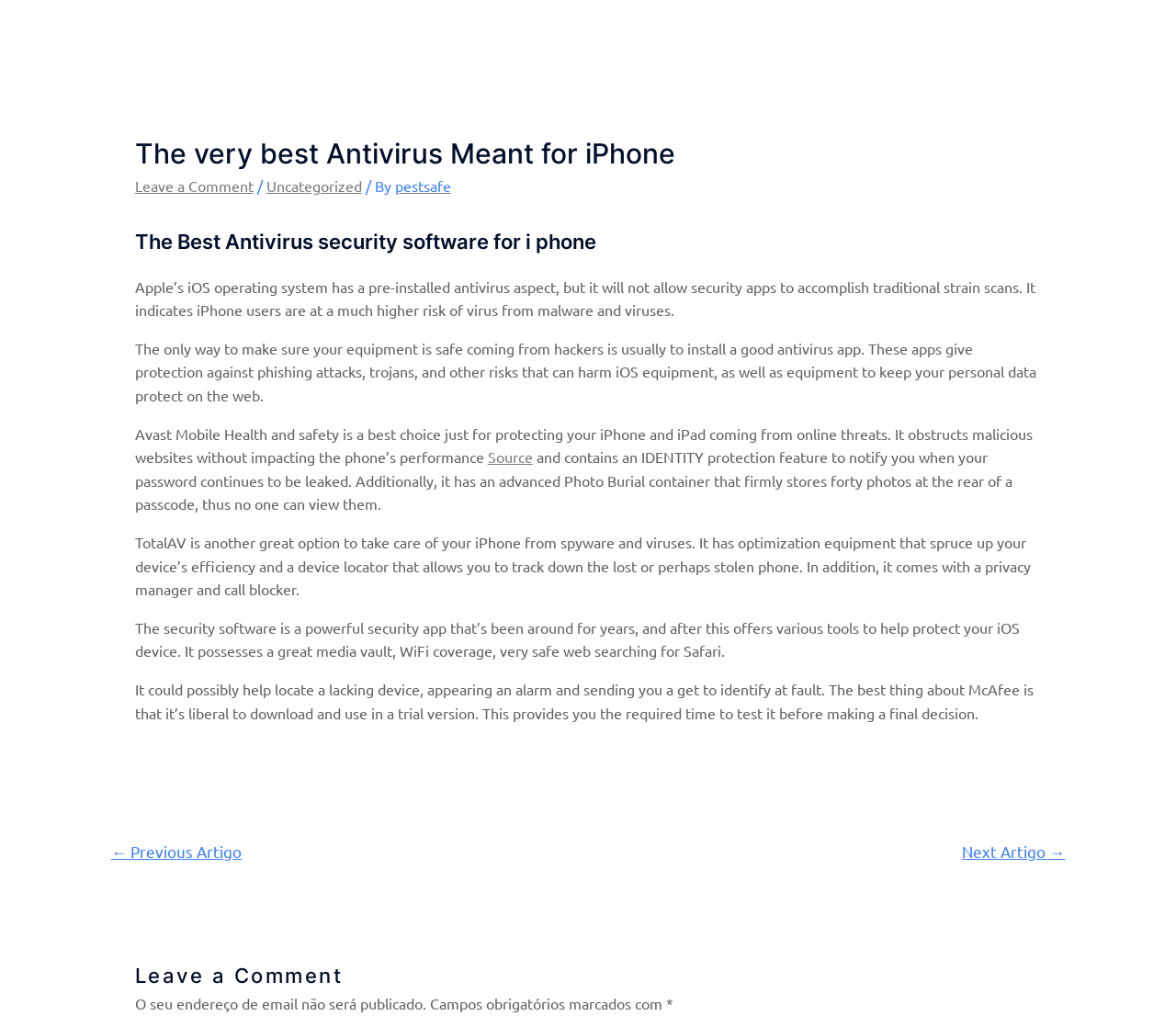Identify the bounding box for the given UI element using the description provided. Coordinates should be in the format (top-left x, top-left y, bottom-right x, bottom-right y) and must be between 0 and 1. Here is the description: Source

[0.415, 0.44, 0.453, 0.459]